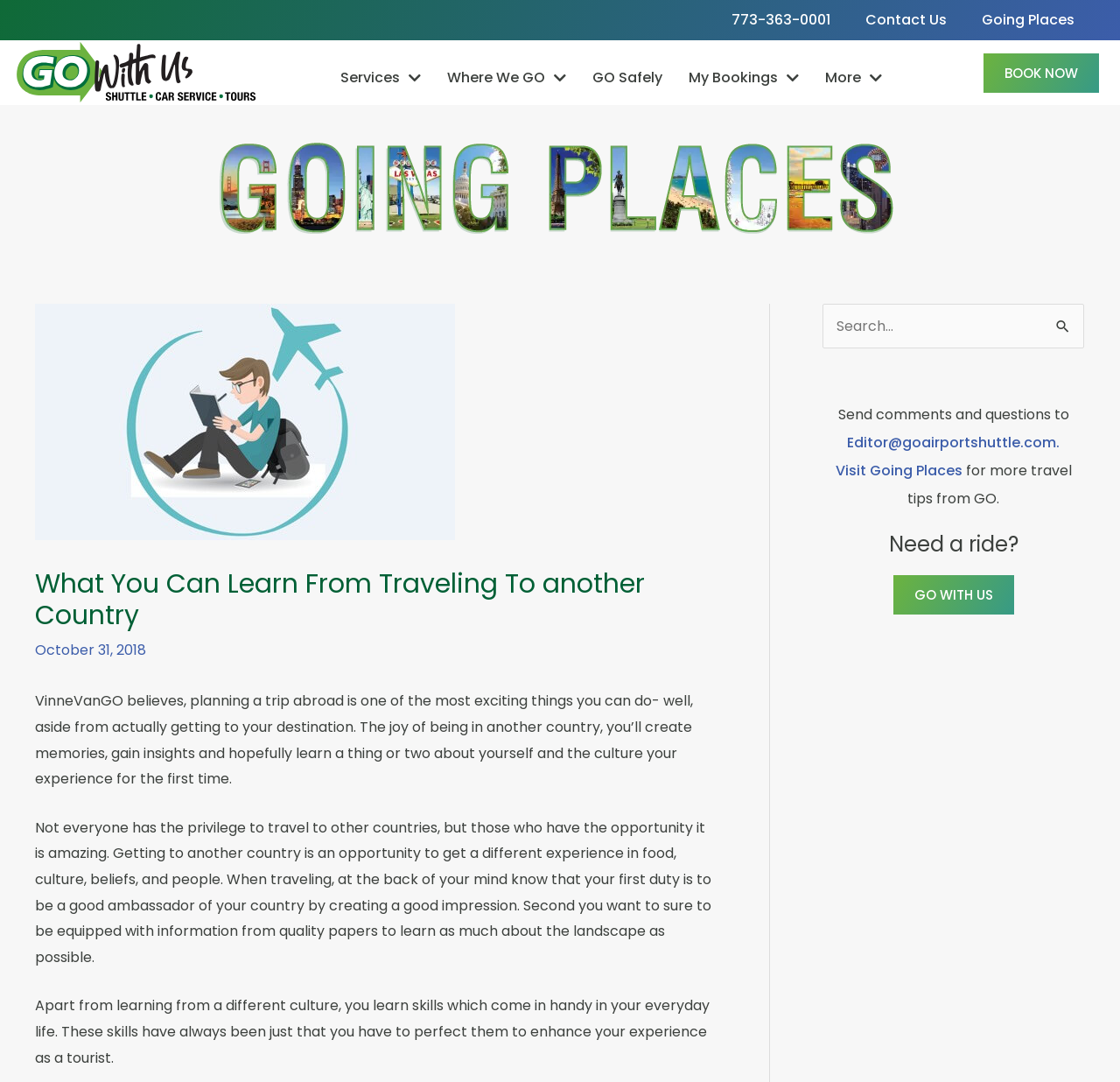Give a detailed account of the webpage.

The webpage is a travel blog called "Going Places Travel Blog" by VinneVanGO. At the top, there is a navigation menu with links to "Contact Us", "Going Places", and "GO Airport Shuttle, Private Car Service, and Tours", along with a phone number "773-363-0001". Below the navigation menu, there is a prominent link to "BOOK NOW" on the right side.

The main content of the blog post is titled "What You Can Learn From Traveling To another Country" and is accompanied by an image. The article discusses the benefits of traveling abroad, including creating memories, gaining insights, and learning about different cultures. The text is divided into four paragraphs, with the first paragraph introducing the idea that planning a trip abroad is exciting, and the subsequent paragraphs discussing the opportunities and responsibilities that come with traveling to another country.

To the right of the main content, there is a search bar with a search button and a label "Search for:". Below the search bar, there is a section with links to "Send comments and questions to" and "Visit Going Places" for more travel tips. There is also a heading "Need a ride?" with a link to "GO WITH US".

At the top left, there is a logo for "GO Airport Shuttle, Private Car Service, and Tours" with a dropdown menu containing links to "Services", "Where We GO", "GO Safely", "My Bookings", and "More".